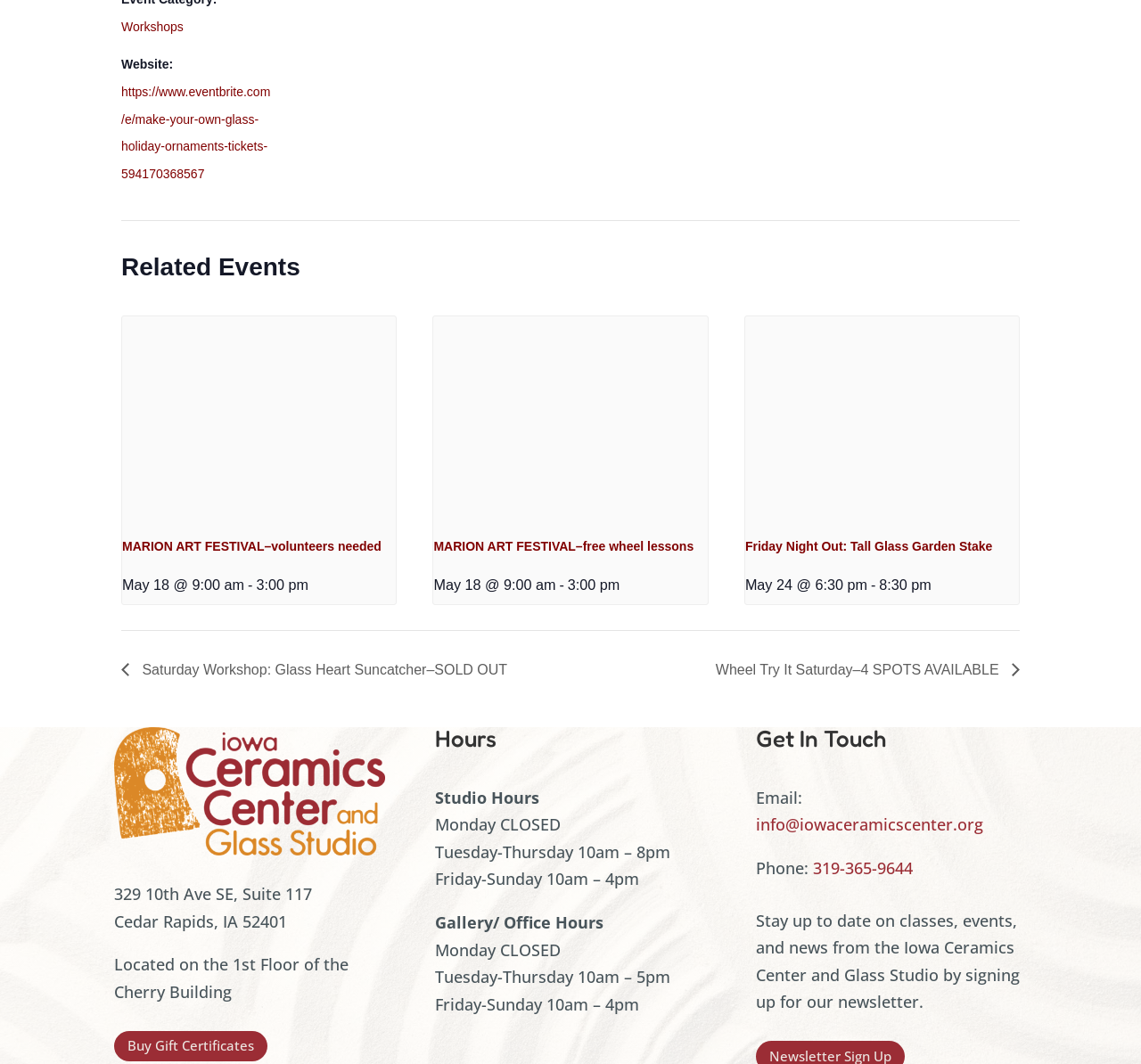Determine the bounding box coordinates for the area that should be clicked to carry out the following instruction: "Contact the Iowa Ceramics Center and Glass Studio via email".

[0.663, 0.765, 0.862, 0.785]